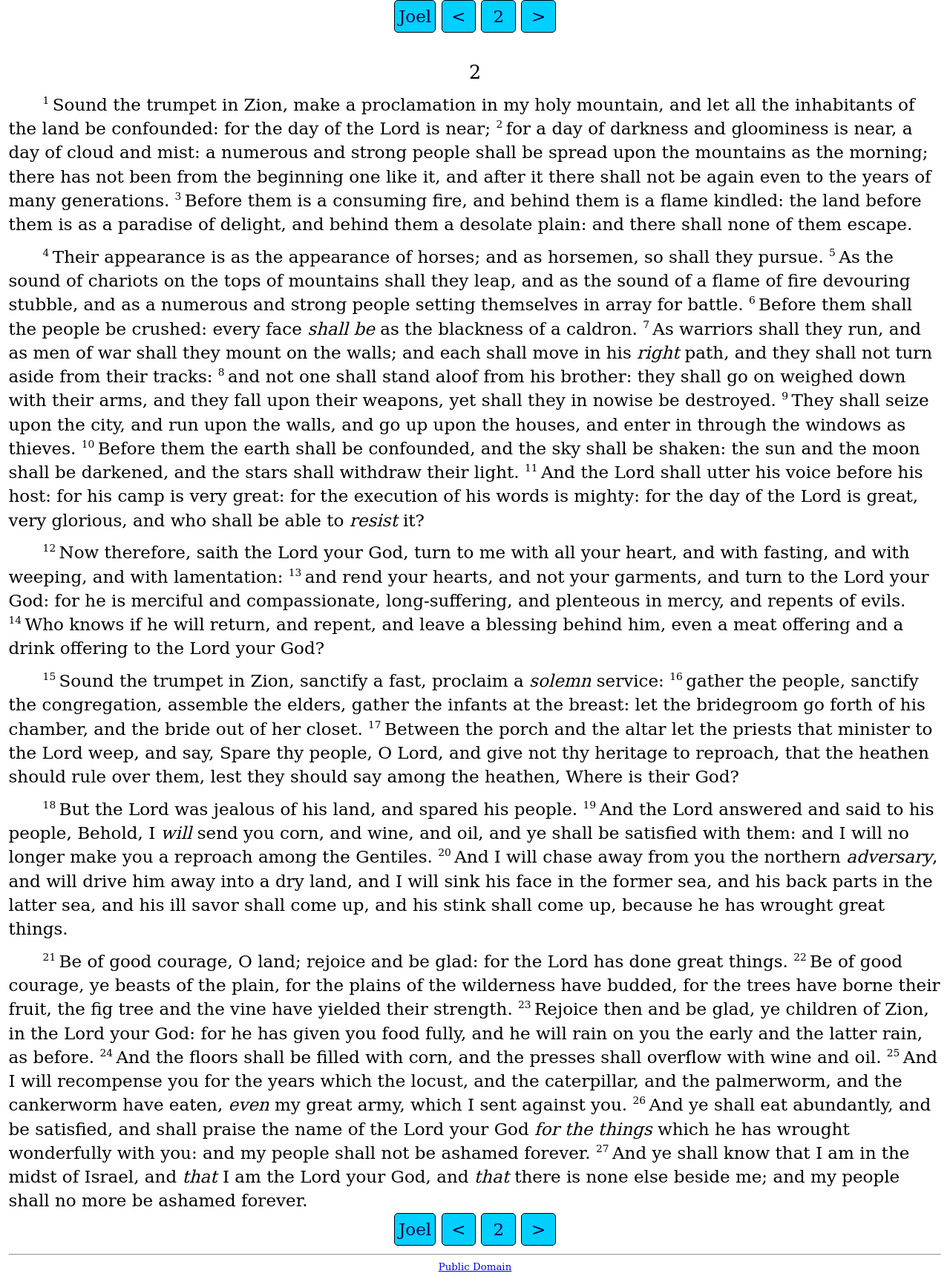Please determine the bounding box coordinates of the clickable area required to carry out the following instruction: "Book a demo". The coordinates must be four float numbers between 0 and 1, represented as [left, top, right, bottom].

None